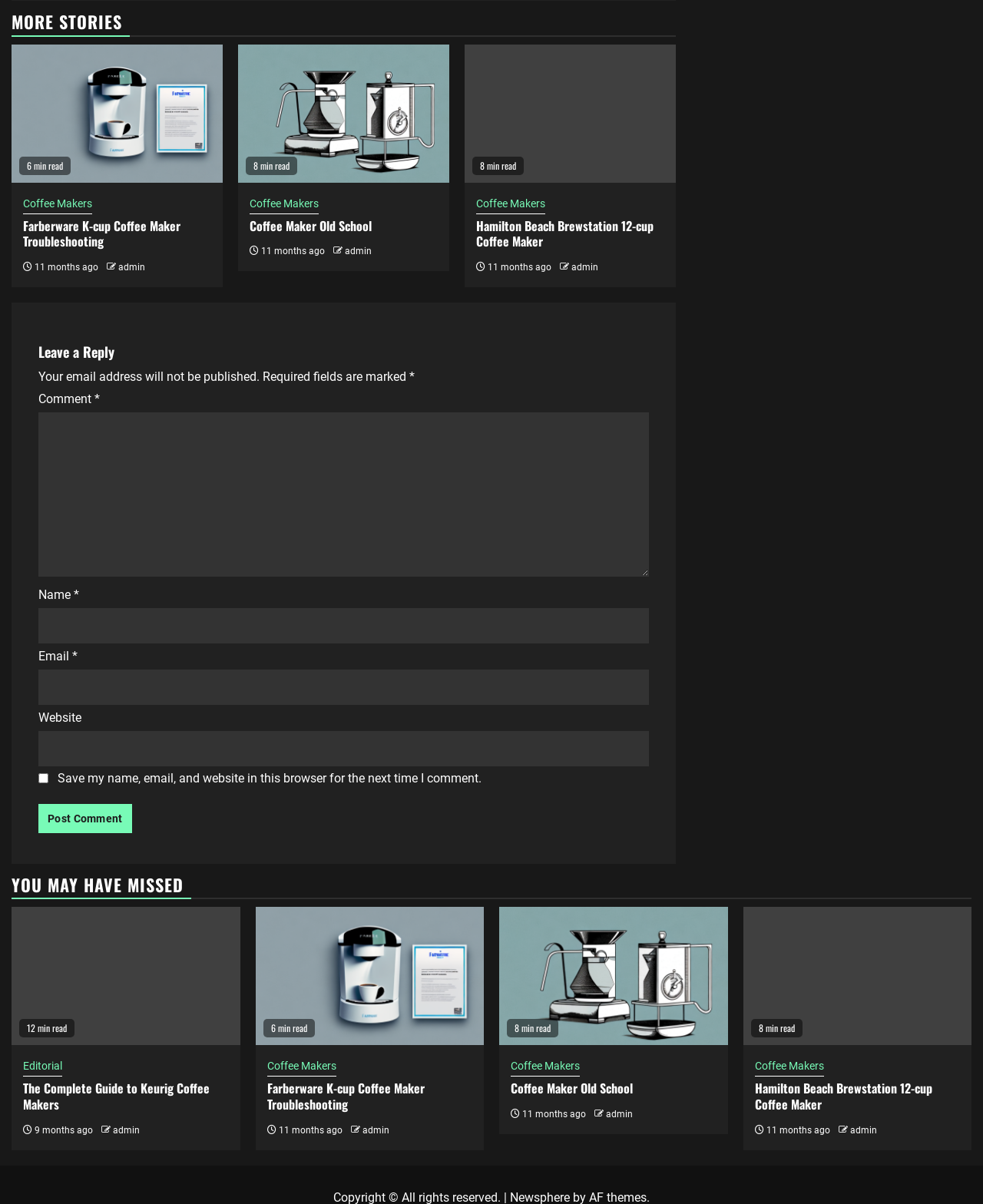How many minutes does it take to read the 'Farberware K-cup Coffee Maker Troubleshooting' article?
Using the image provided, answer with just one word or phrase.

6 min